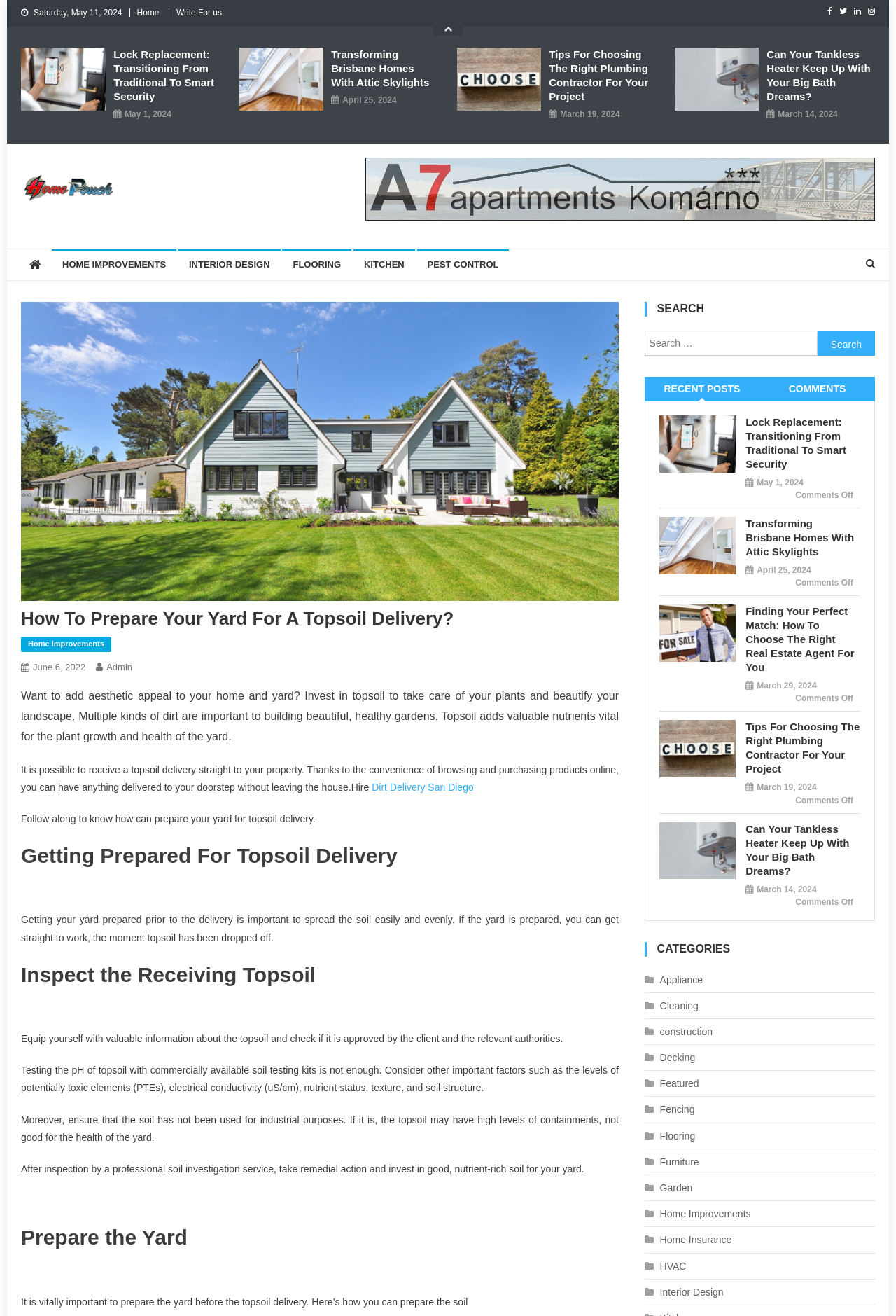Locate the bounding box coordinates of the area that needs to be clicked to fulfill the following instruction: "View recent posts". The coordinates should be in the format of four float numbers between 0 and 1, namely [left, top, right, bottom].

[0.719, 0.286, 0.848, 0.305]